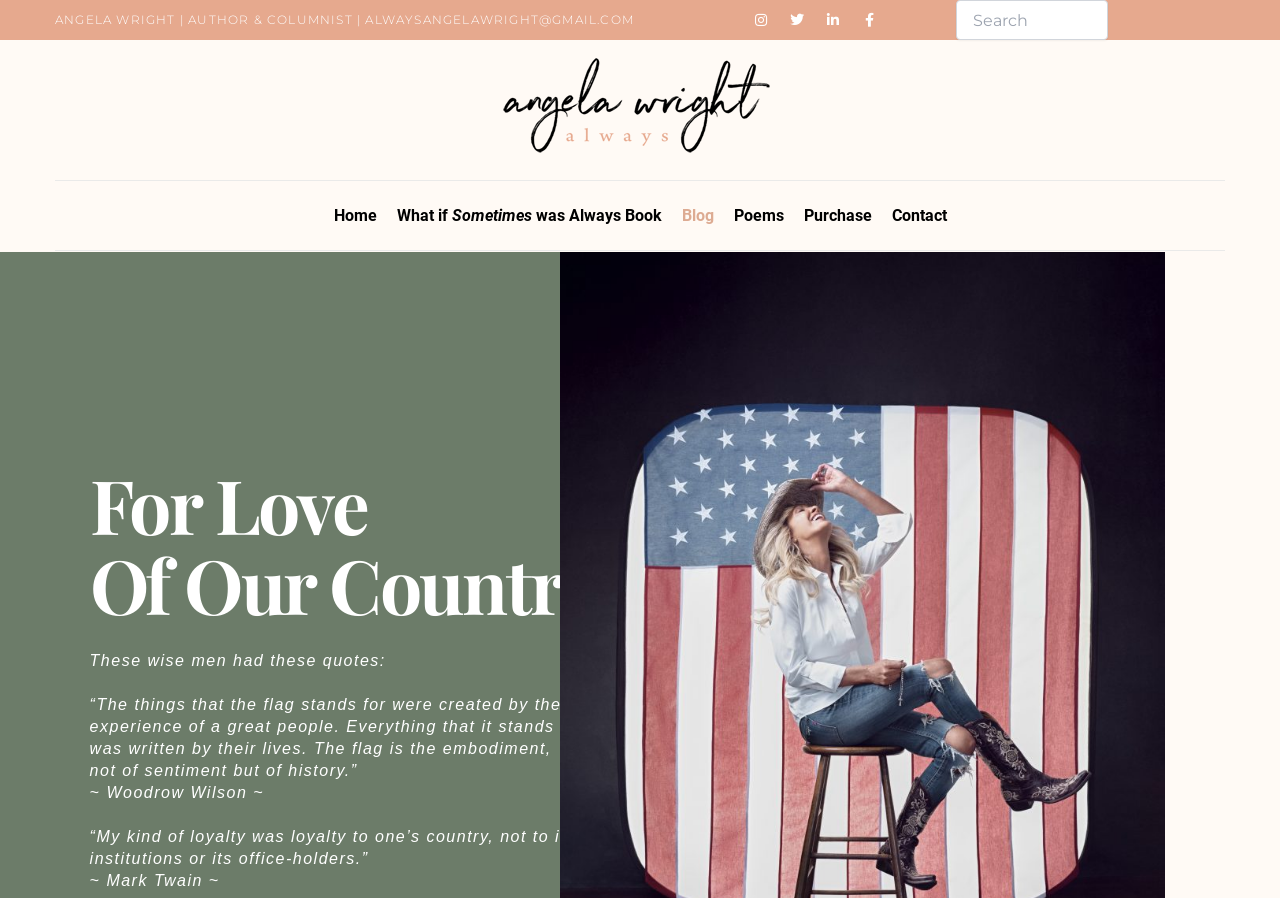How many menu items are available?
Look at the screenshot and respond with one word or a short phrase.

6